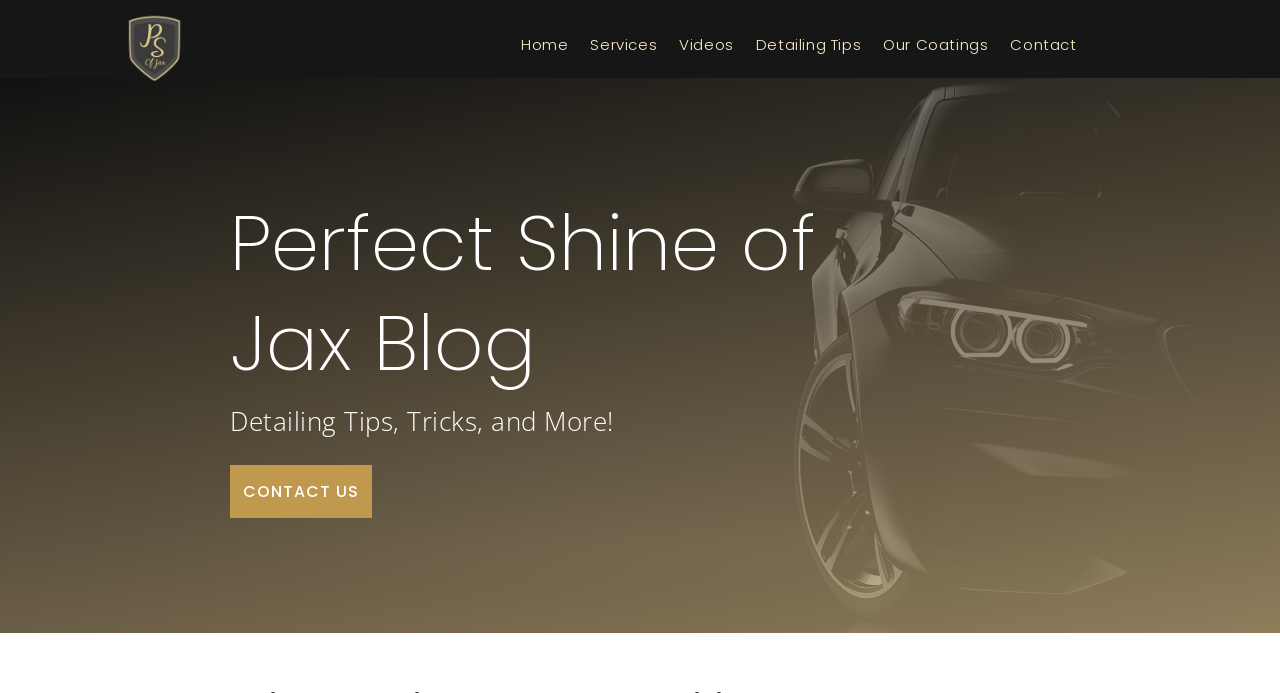Provide a one-word or one-phrase answer to the question:
How many links are there in the top section?

7